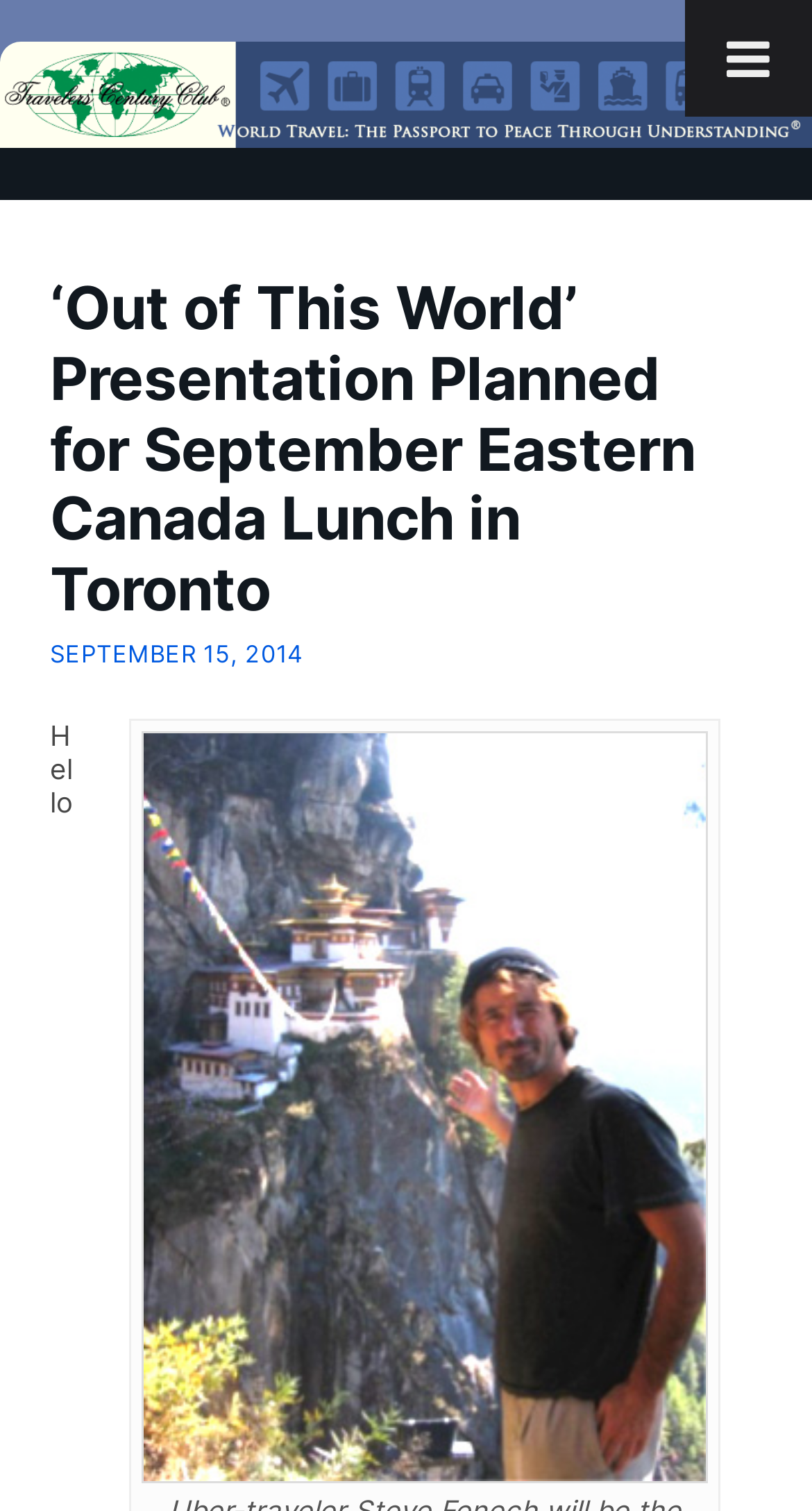Extract the bounding box coordinates for the described element: "September 15, 2014". The coordinates should be represented as four float numbers between 0 and 1: [left, top, right, bottom].

[0.062, 0.424, 0.373, 0.443]